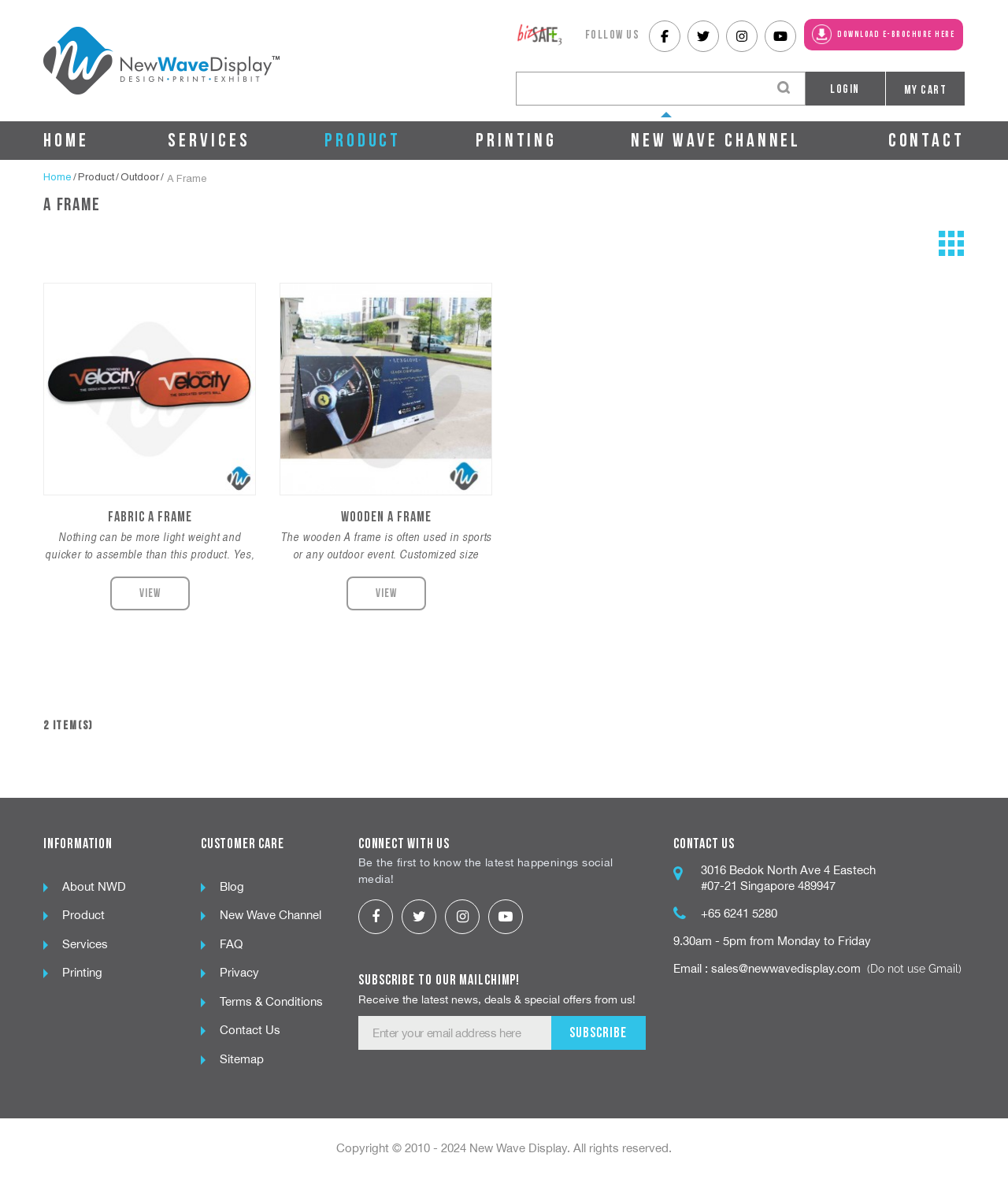Offer a detailed account of what is visible on the webpage.

This webpage appears to be an e-commerce website for a company called New Wave Display, specializing in outdoor products, particularly A-frames. 

At the top left corner, there is a link to "Magento Commerce" accompanied by an image. To the right, there are several social media links, including Facebook, Twitter, and Instagram, represented by their respective icons. 

Below these, there is a search box and a "LOGIN" button, followed by a "MY CART" link. 

The main navigation menu is located below, with links to "Home", "Services", "Product", "Printing", "New Wave Channel", and "Contact". 

The main content area is divided into two sections. On the left, there is a heading "A FRAME" and two product links, "Fabric A Frame" and "Wooden A Frame", each accompanied by an image and a brief description. 

On the right, there is a section with links to "Home", "Product", and "Outdoor", followed by a heading "A FRAME" and a brief description of the product. 

Further down, there are links to "About NWD", "Product", "Services", "Printing", and other informational pages. 

In the footer area, there are sections for "information", "customer care", and "CONNECT WITH US", with links to various pages and social media platforms. There is also a newsletter subscription form and a "contact us" section with the company's address, phone number, and email.